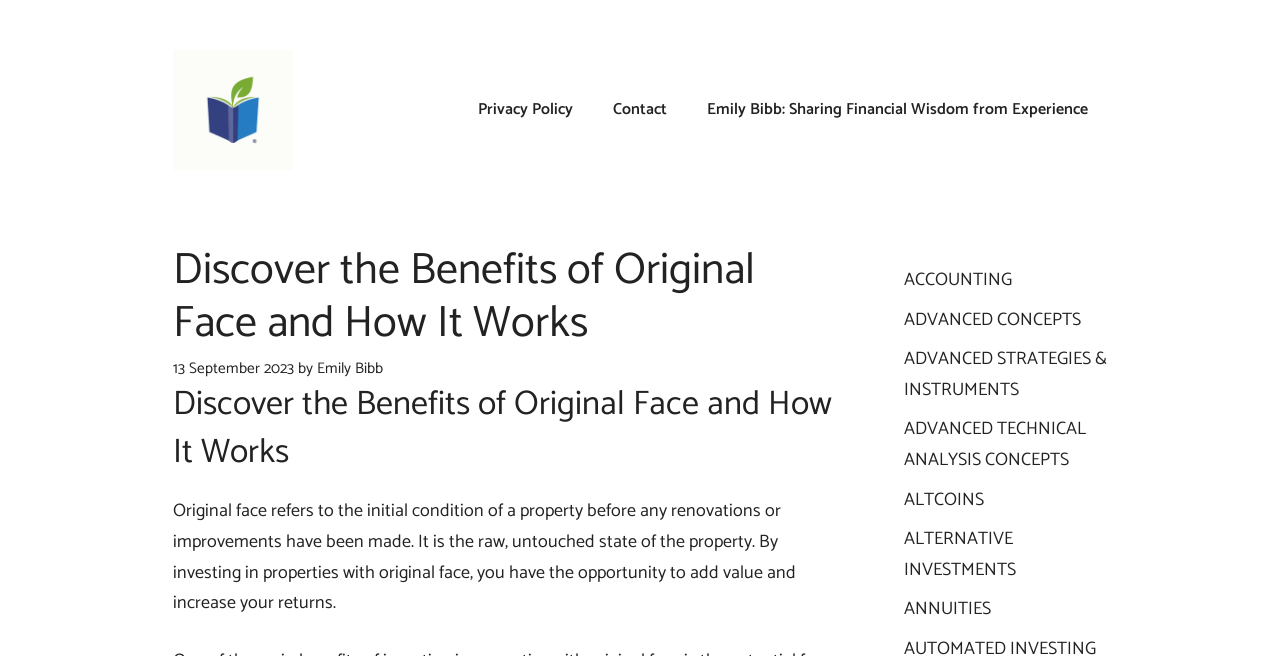Please find the bounding box coordinates for the clickable element needed to perform this instruction: "Click on the SAXA fund logo".

[0.135, 0.076, 0.229, 0.259]